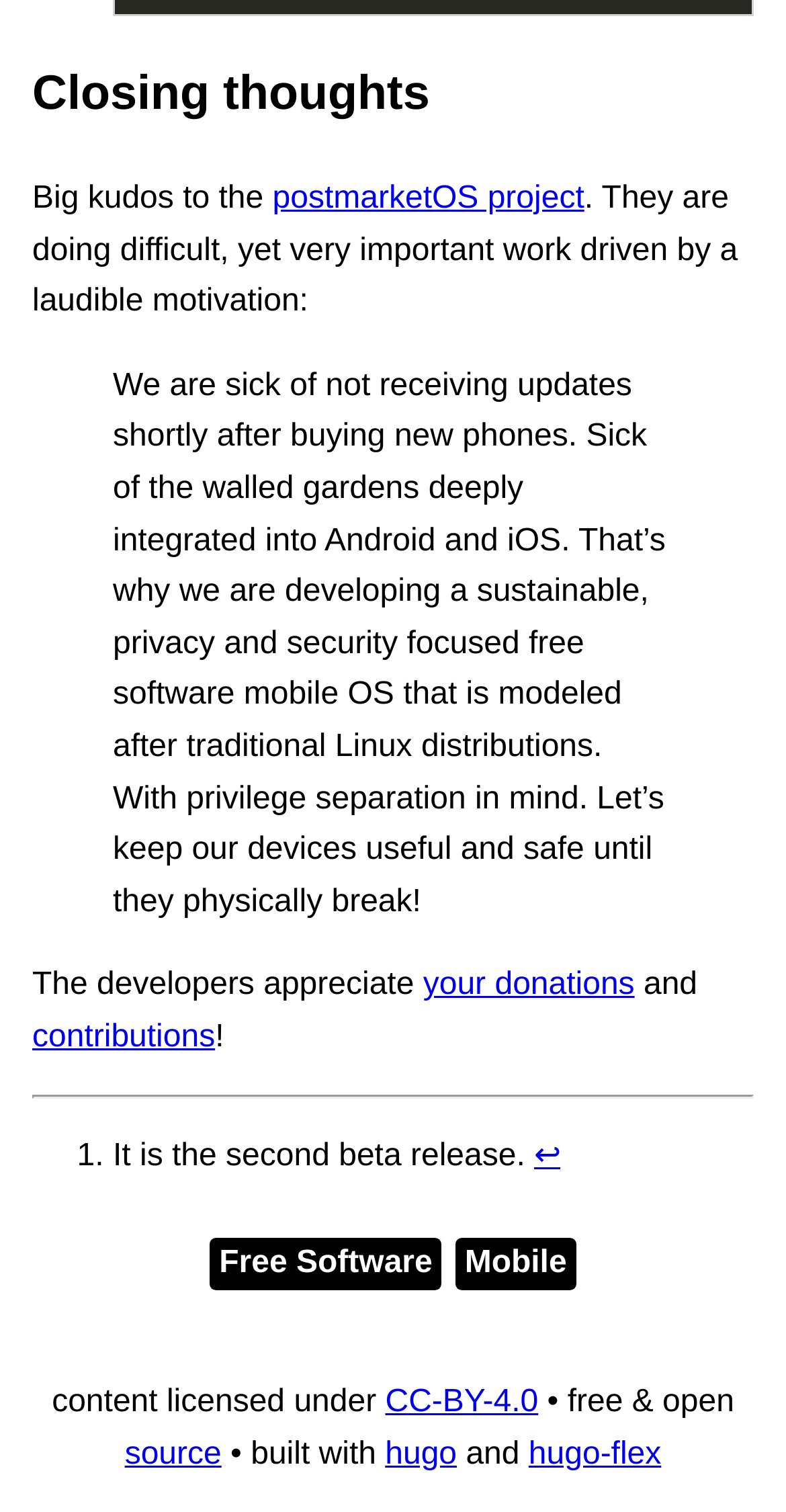From the element description: "hugo", extract the bounding box coordinates of the UI element. The coordinates should be expressed as four float numbers between 0 and 1, in the order [left, top, right, bottom].

[0.49, 0.95, 0.581, 0.973]